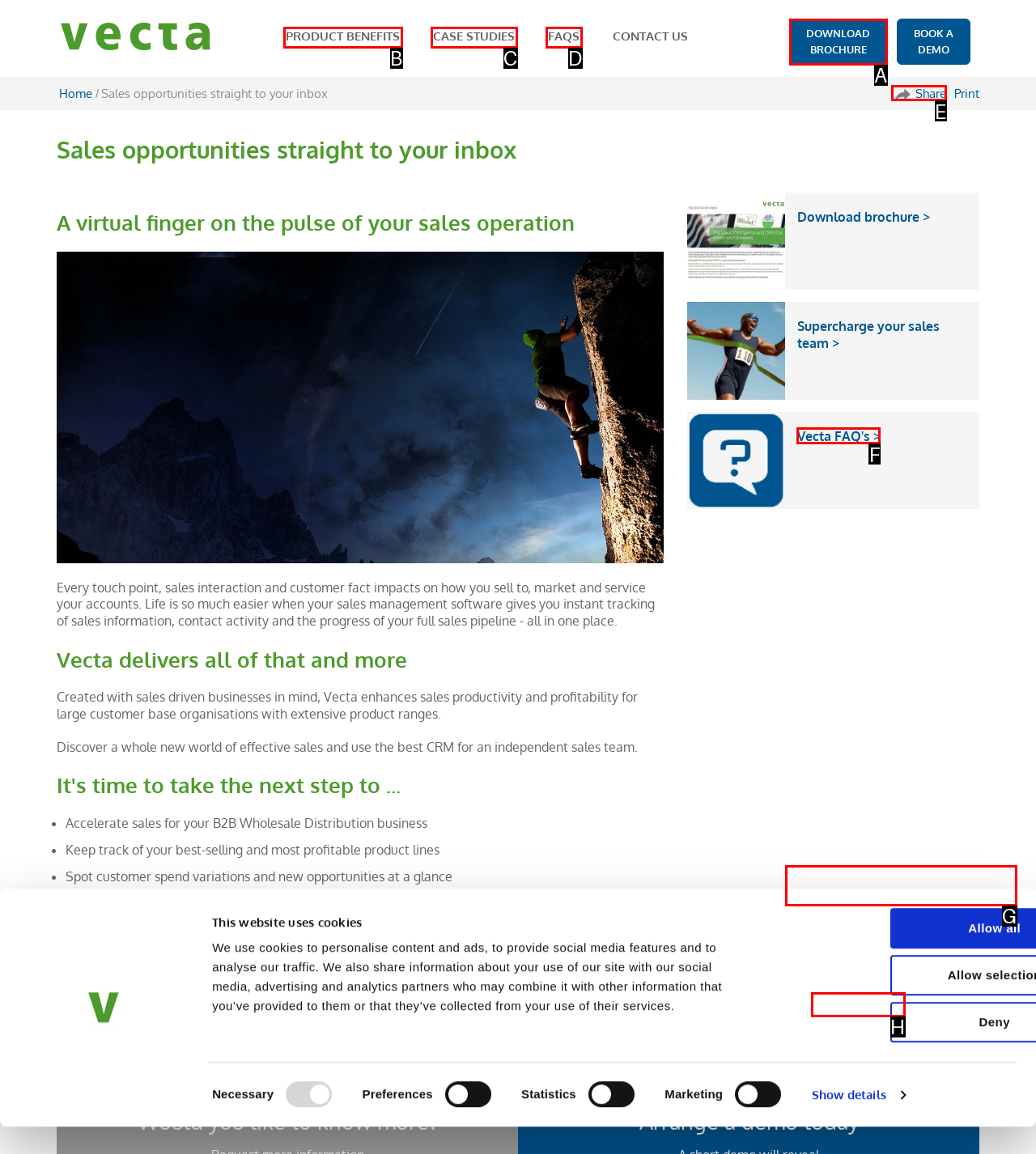Choose the option that best matches the description: Vecta FAQ's >
Indicate the letter of the matching option directly.

F